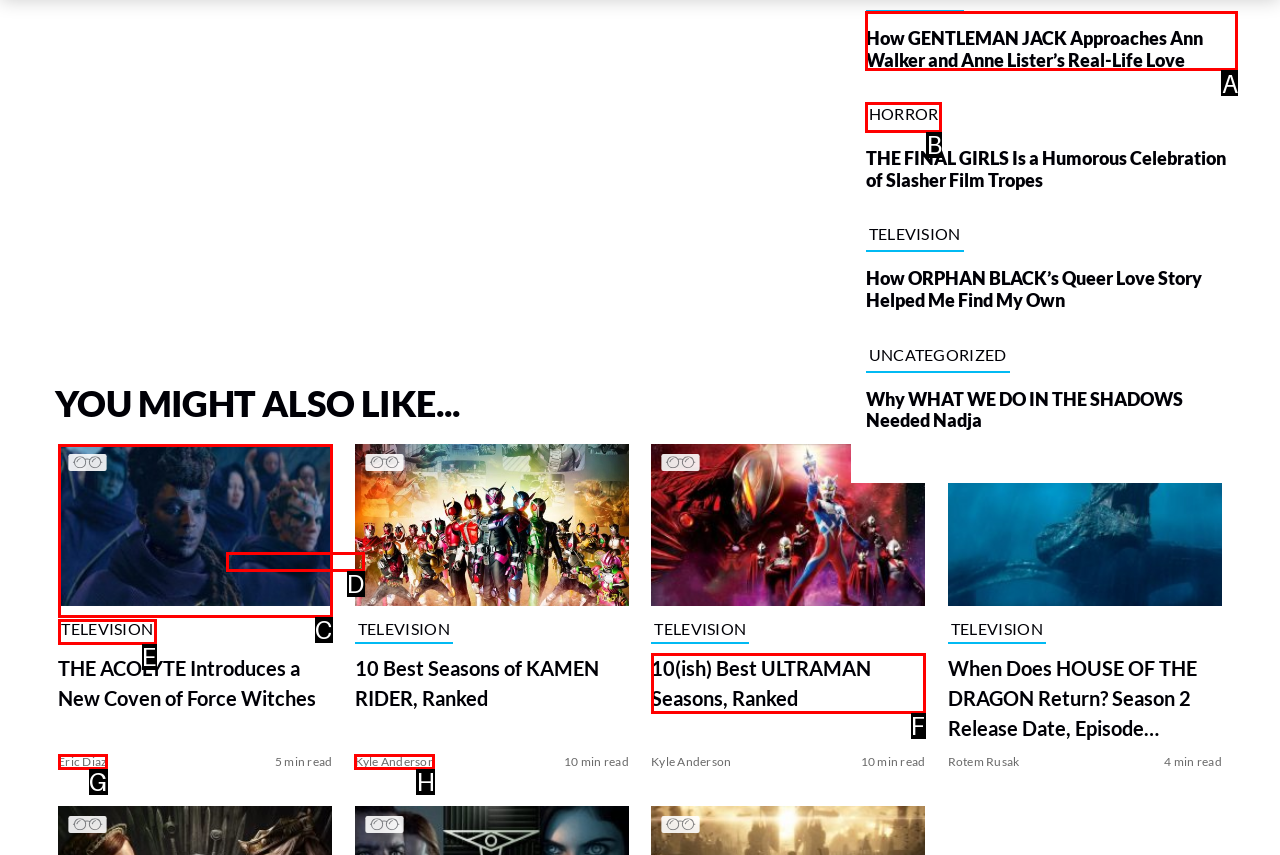Select the correct option from the given choices to perform this task: Click on the link to read about How GENTLEMAN JACK Approaches Ann Walker and Anne Lister’s Real-Life Love. Provide the letter of that option.

A